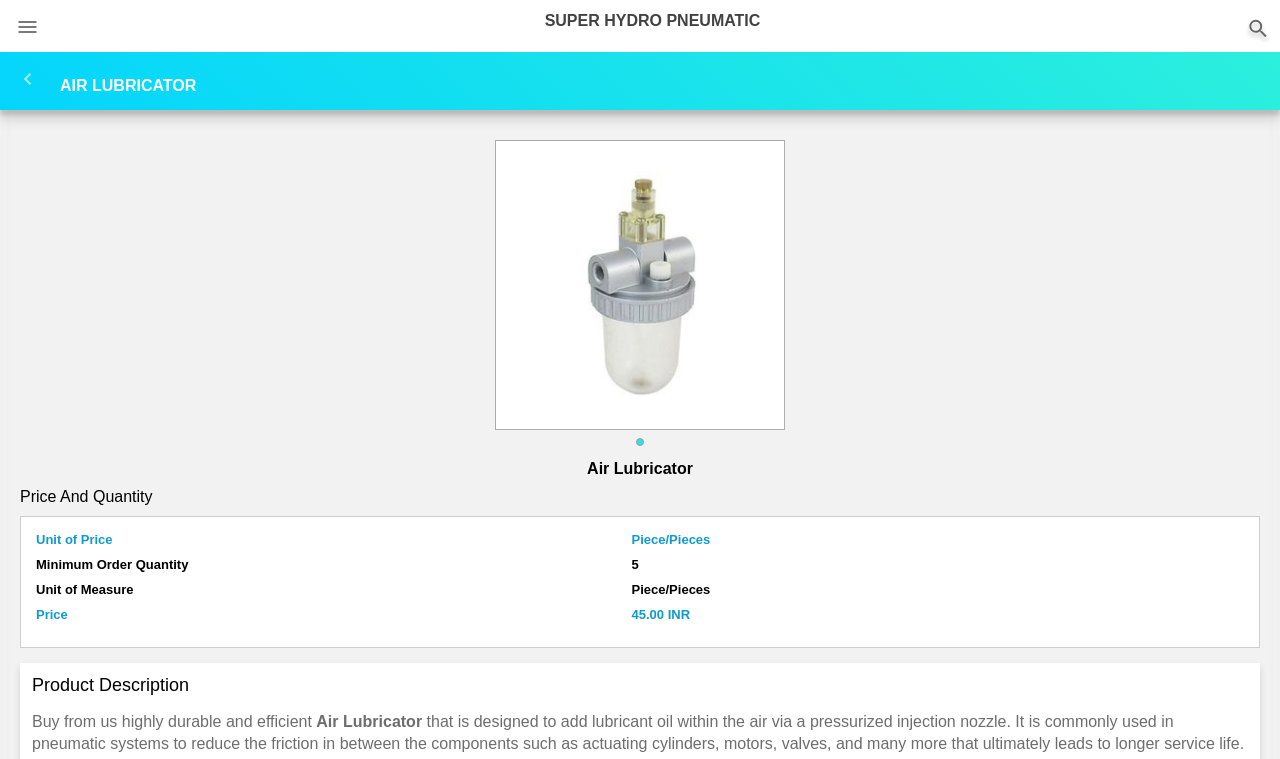How many images are there on the webpage?
Using the visual information from the image, give a one-word or short-phrase answer.

3